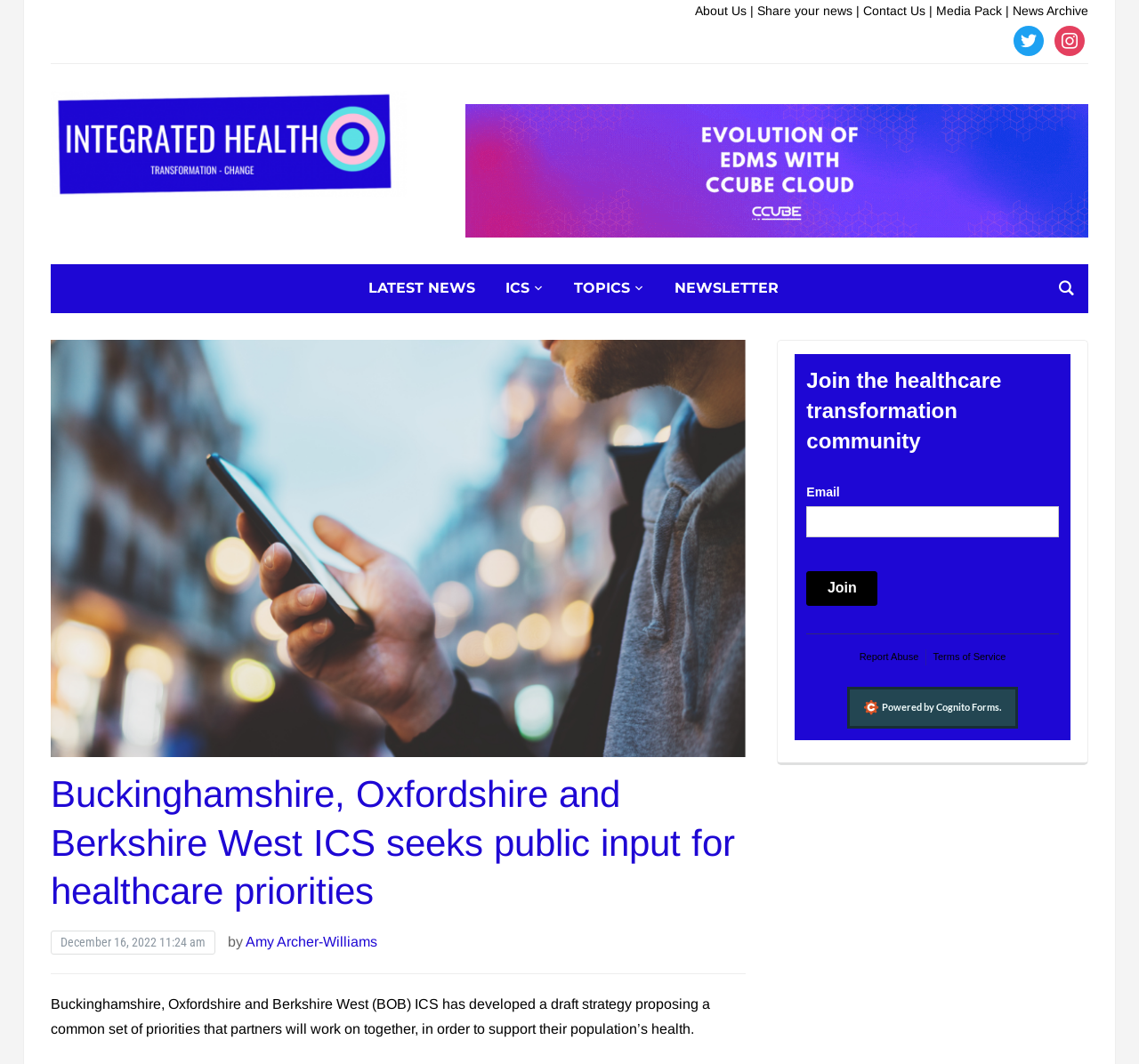What is the purpose of the iframe on the webpage?
Use the image to answer the question with a single word or phrase.

Unknown